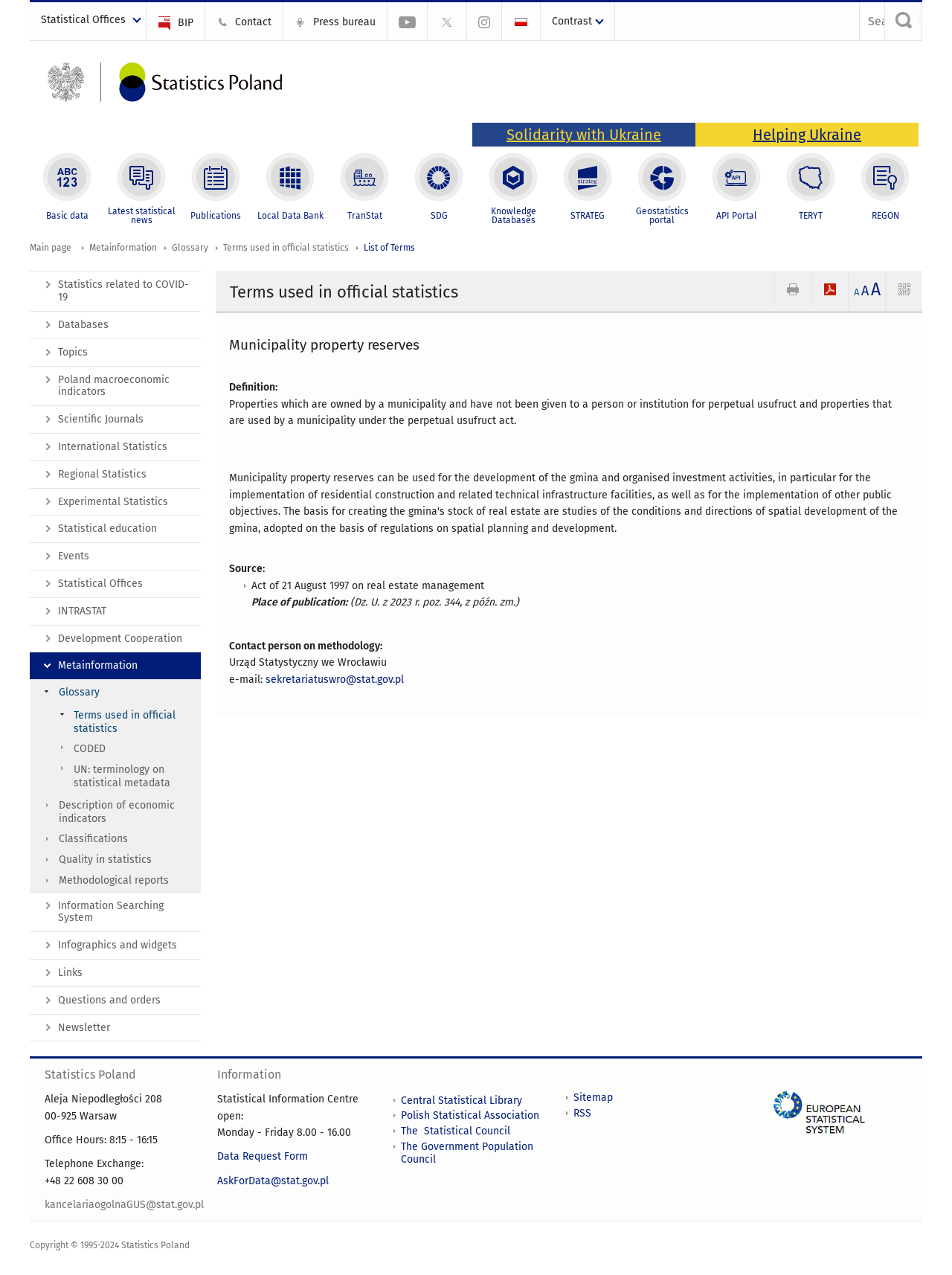Identify the bounding box coordinates necessary to click and complete the given instruction: "Search using the search engine".

[0.929, 0.002, 0.969, 0.032]